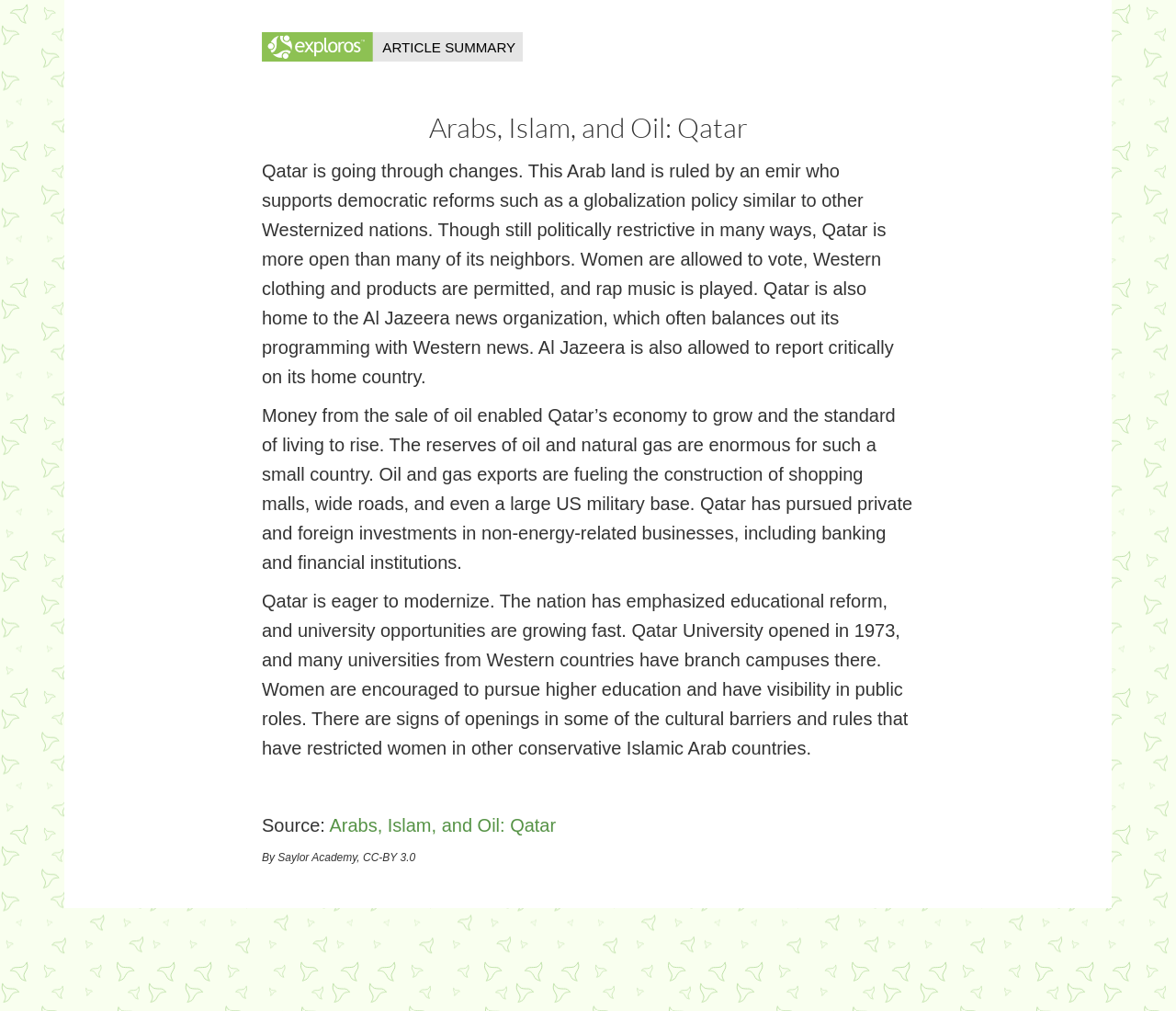What is the license of the content provided by Saylor Academy? From the image, respond with a single word or brief phrase.

CC-BY 3.0